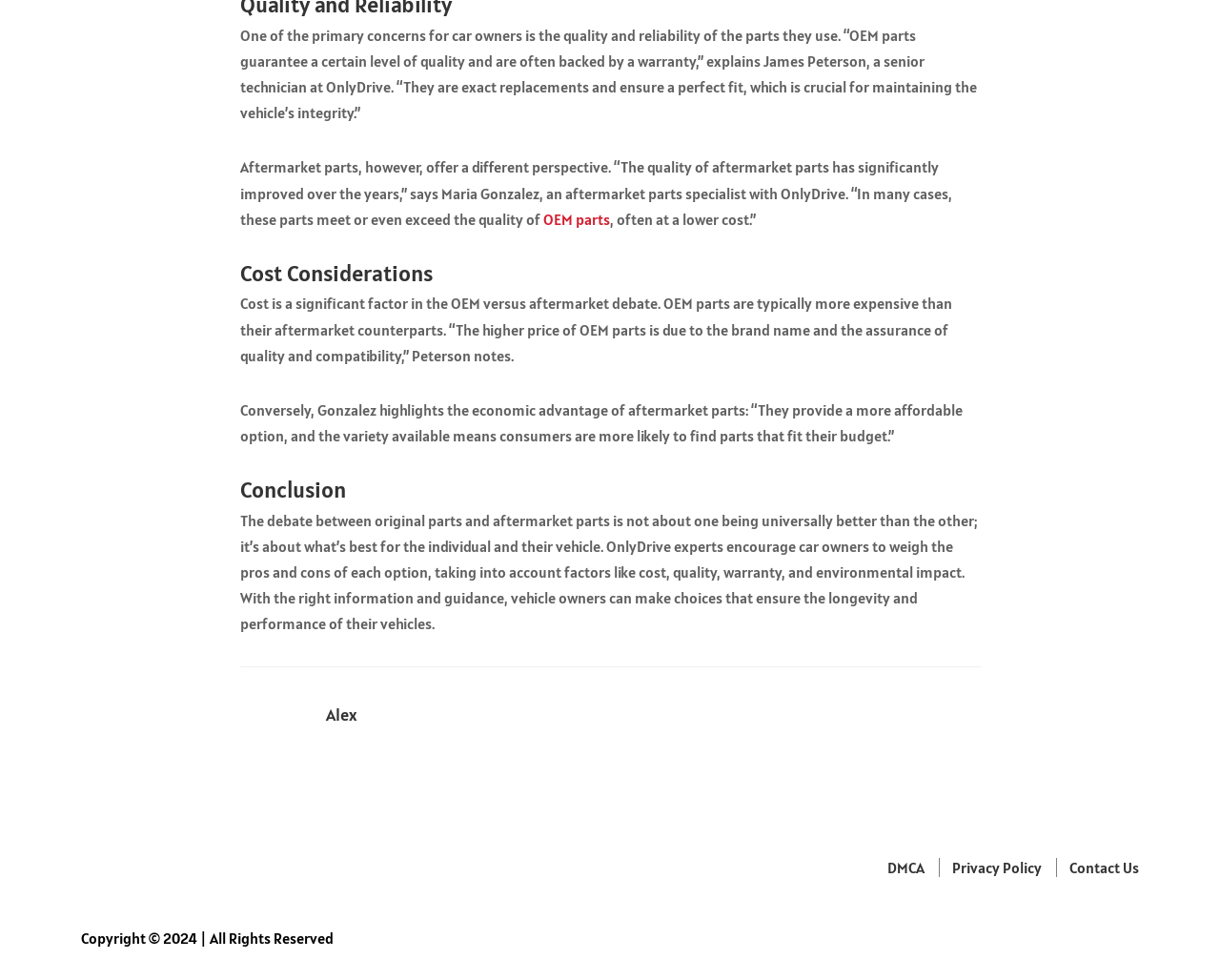Who is quoted in the article?
Using the details from the image, give an elaborate explanation to answer the question.

The article quotes two individuals, James Peterson, a senior technician at OnlyDrive, and Maria Gonzalez, an aftermarket parts specialist with OnlyDrive, who provide their insights on the differences between OEM and aftermarket car parts.